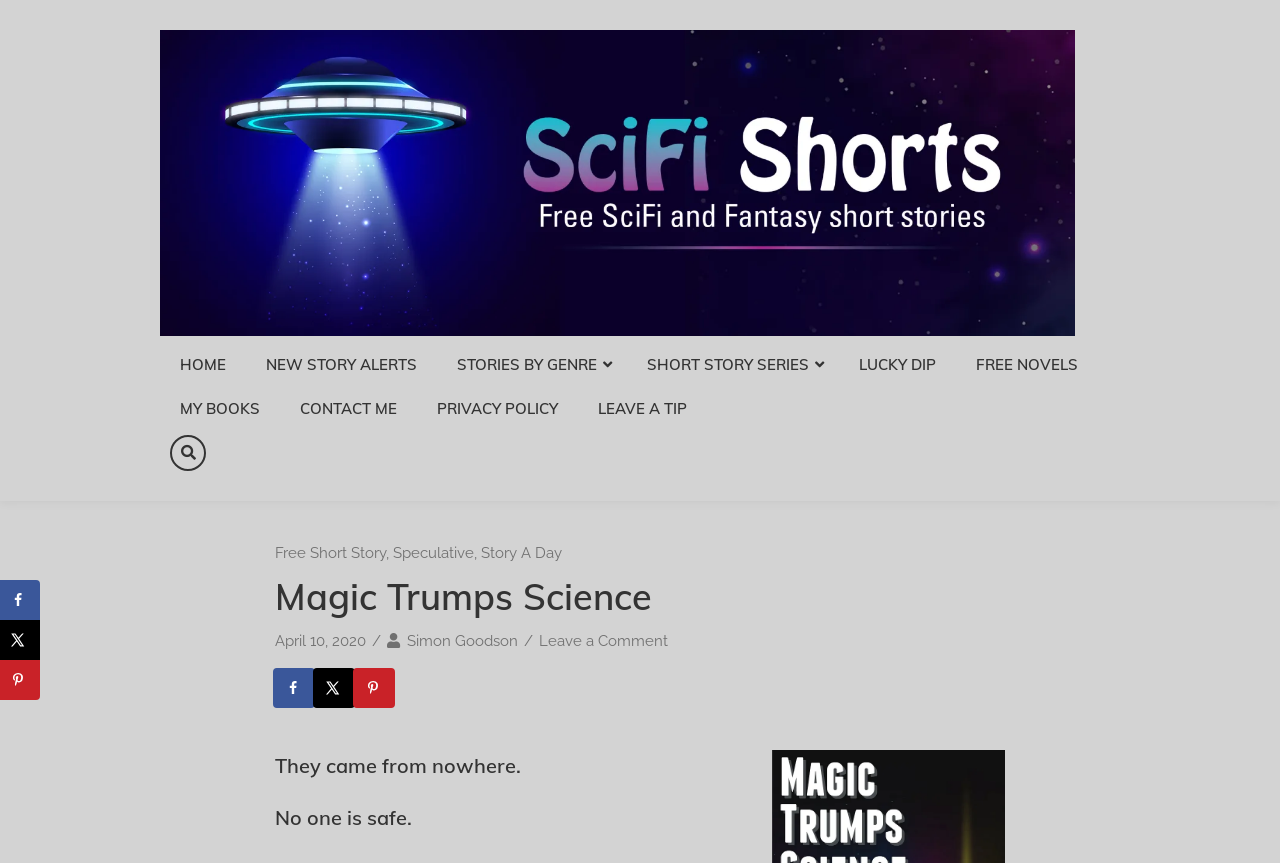Pinpoint the bounding box coordinates for the area that should be clicked to perform the following instruction: "View stories by genre".

[0.341, 0.398, 0.49, 0.449]